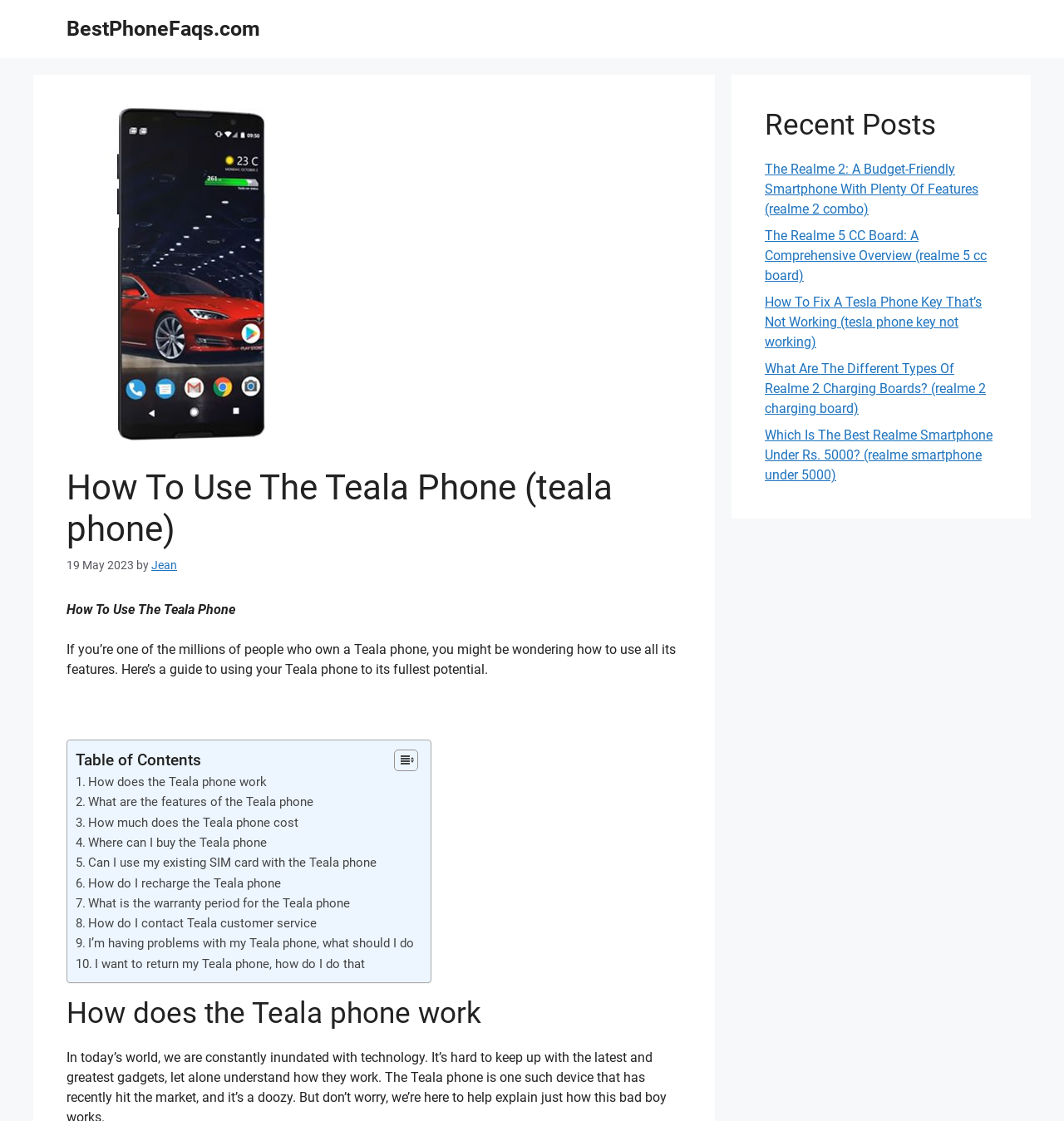How many links are in the table of contents?
Answer the question with a detailed explanation, including all necessary information.

The table of contents is represented by the LayoutTable element with the child elements being links. There are 10 link elements starting from '. How does the Teala phone work' to '. I want to return my Teala phone, how do I do that'.